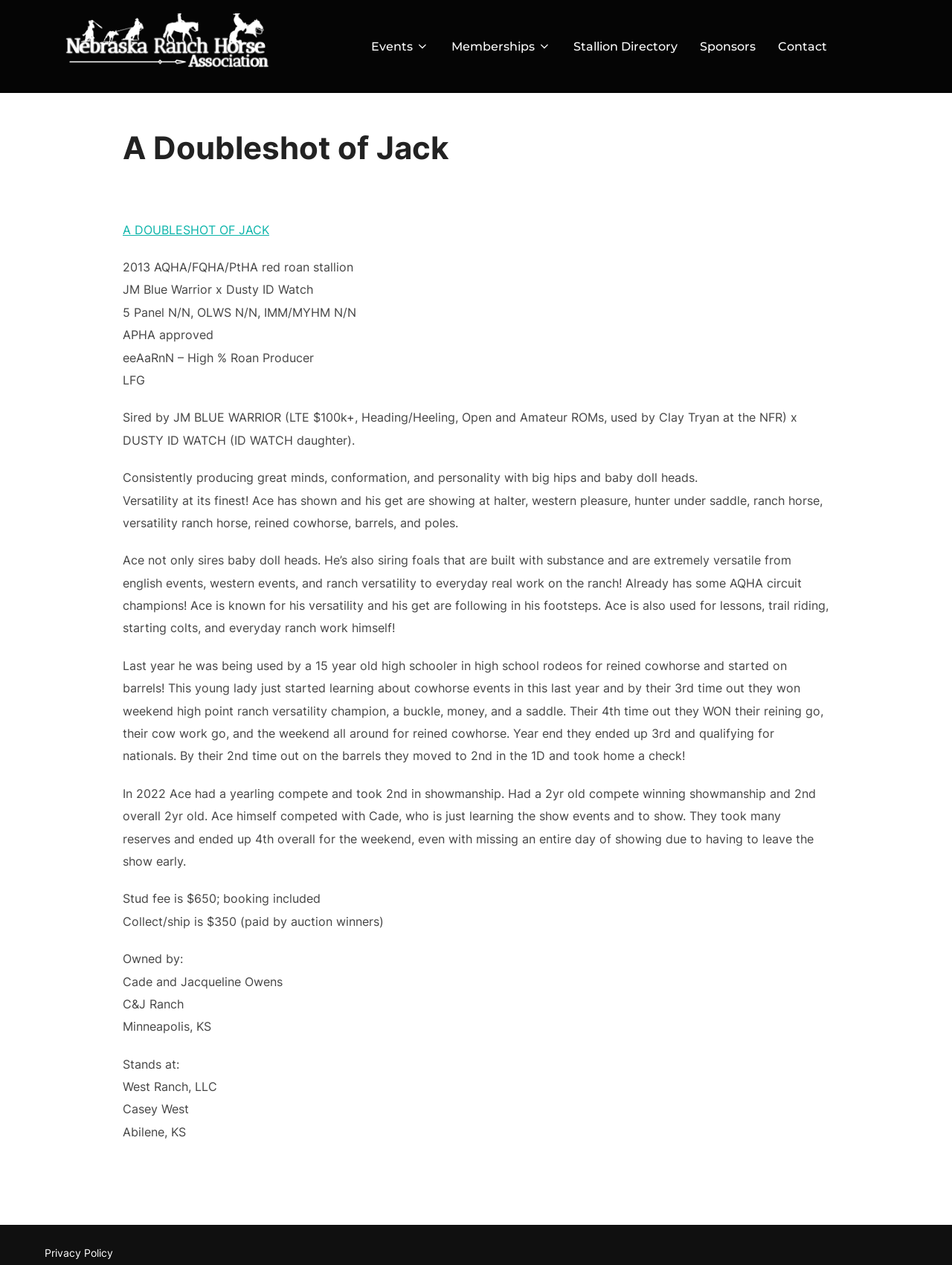Identify the bounding box coordinates of the region that should be clicked to execute the following instruction: "Learn more about A Doubleshot of Jack".

[0.129, 0.176, 0.283, 0.187]